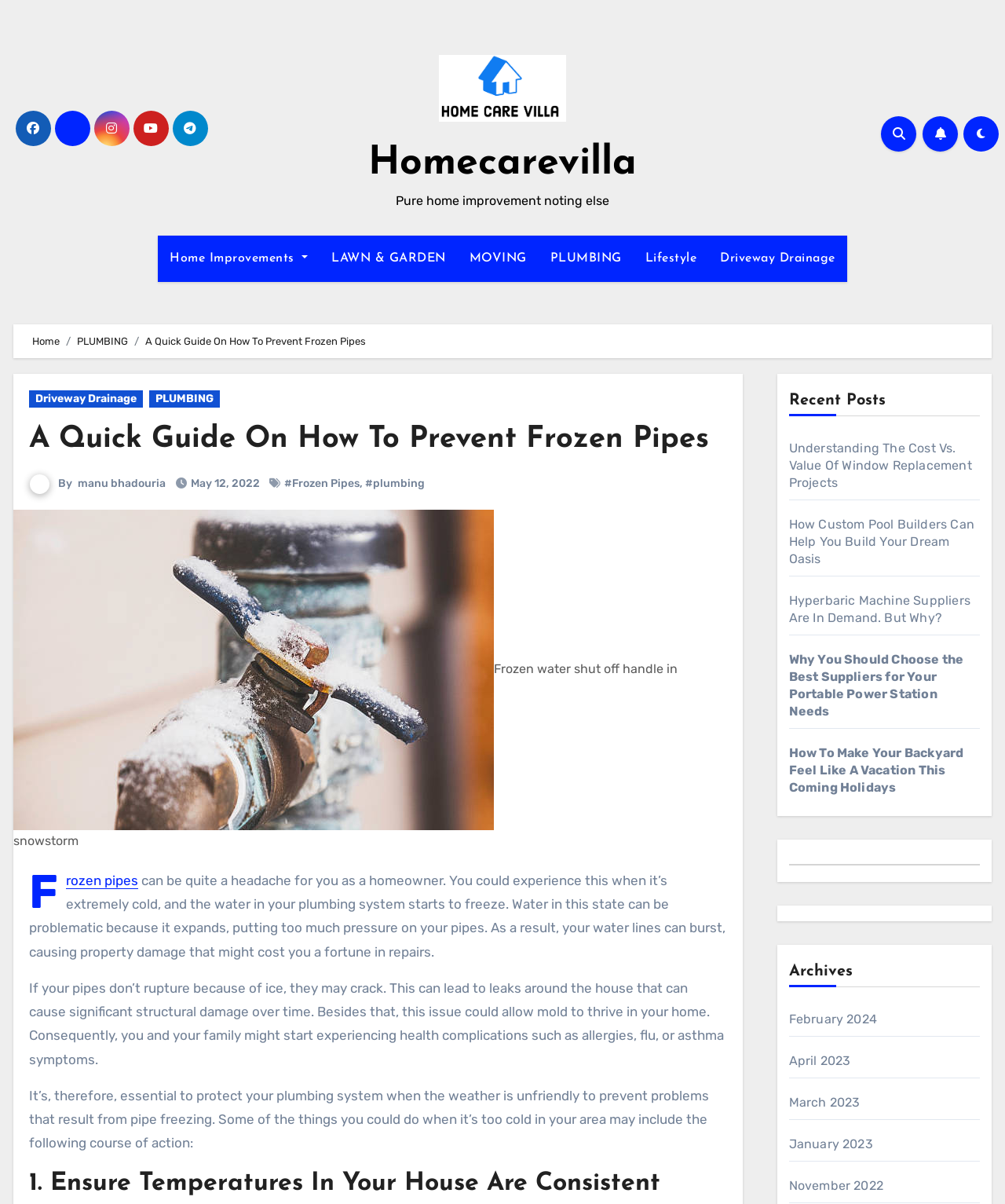Summarize the webpage in an elaborate manner.

This webpage is a guide on how to prevent frozen pipes, with a focus on home improvement and plumbing. At the top left, there is a logo and a navigation menu with links to "Homecarevilla", "Home Improvements", "LAWN & GARDEN", "MOVING", "PLUMBING", "Lifestyle", and "Driveway Drainage". Below the navigation menu, there is a breadcrumb trail showing the current page's location within the website.

The main content of the page is divided into sections. The first section has a heading "A Quick Guide On How To Prevent Frozen Pipes" and a brief introduction to the topic of frozen pipes. Below the introduction, there is an image of a frozen water shut-off handle in a snowstorm.

The next section explains the problems that can arise from frozen pipes, including burst pipes, property damage, and health complications. This section is followed by a list of steps to take to protect plumbing systems from freezing temperatures.

On the right side of the page, there is a section titled "Recent Posts" with links to several articles on various topics, including window replacement, custom pool builders, hyperbaric machine suppliers, and portable power stations. Below this section, there is a separator line, followed by an "Archives" section with links to articles from different months.

Throughout the page, there are various icons and links, including social media links at the top right and a "logo" link at the top left. The overall layout is organized, with clear headings and concise text.